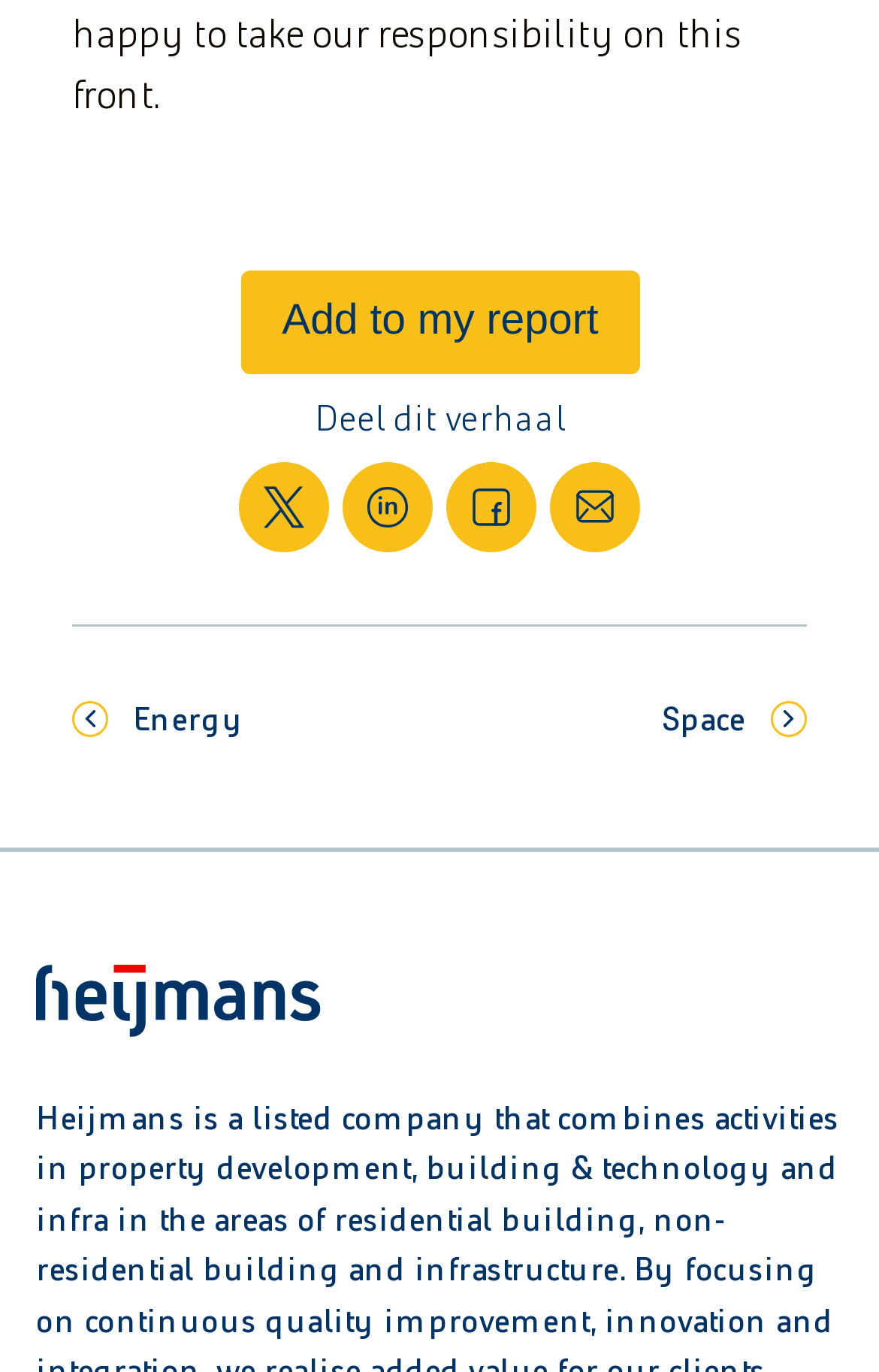Please look at the image and answer the question with a detailed explanation: What is the purpose of the 'Add to my report' button?

The button is labeled 'Add to my report', which suggests that it allows users to add the current content to a report, possibly for later reference or analysis.